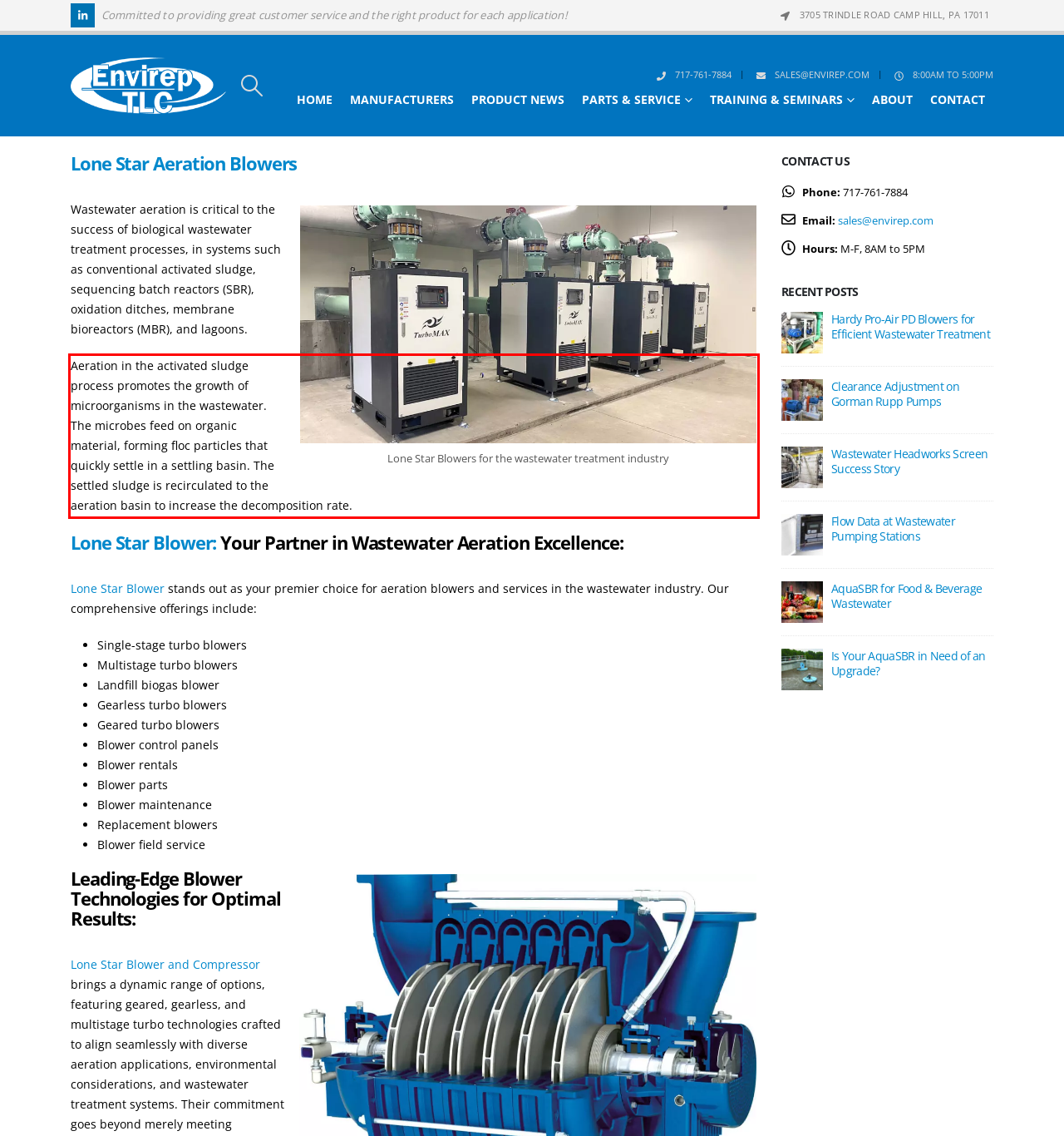Please perform OCR on the text content within the red bounding box that is highlighted in the provided webpage screenshot.

Aeration in the activated sludge process promotes the growth of microorganisms in the wastewater. The microbes feed on organic material, forming floc particles that quickly settle in a settling basin. The settled sludge is recirculated to the aeration basin to increase the decomposition rate.